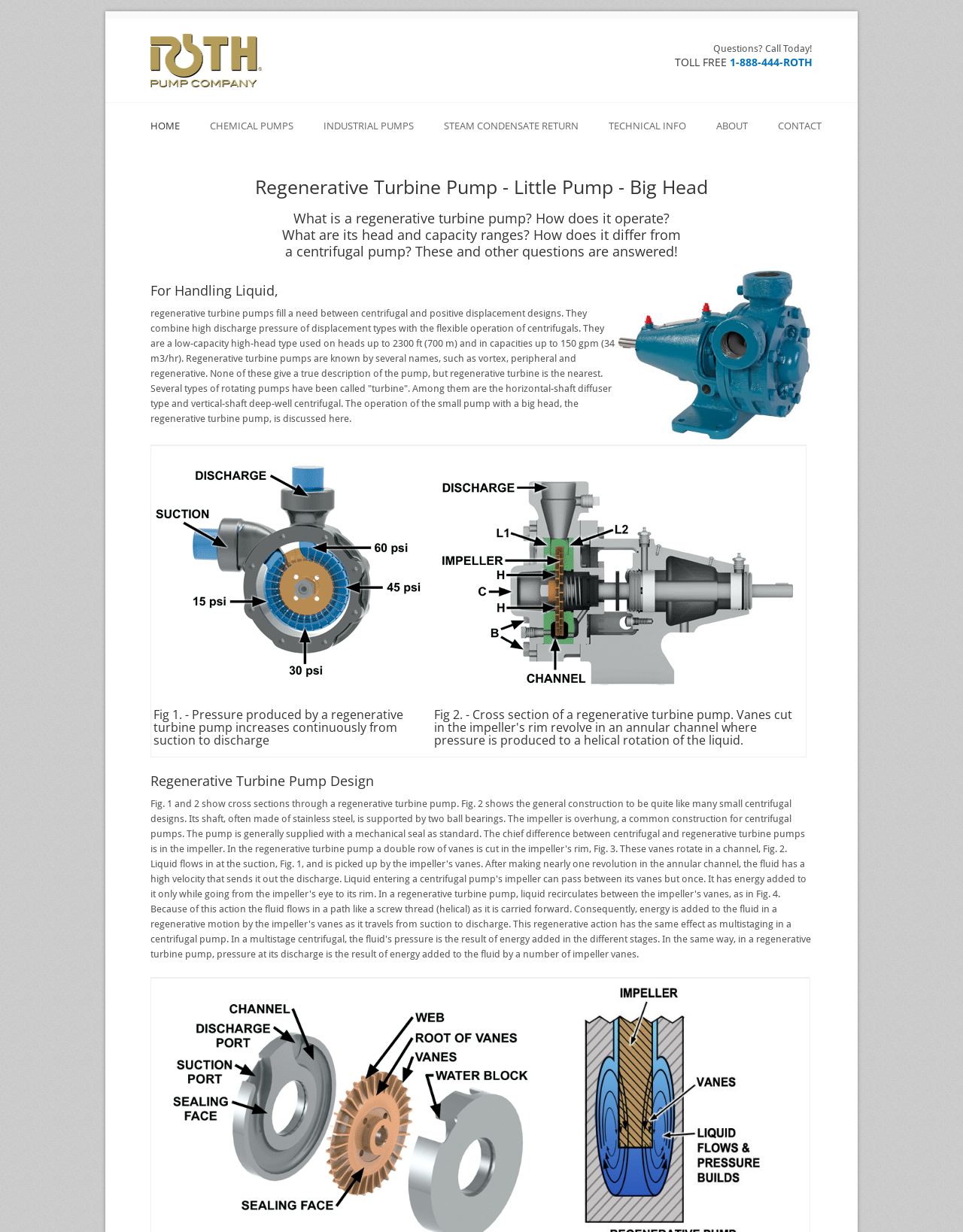What is the range of heads that regenerative turbine pumps can operate on?
Answer the question with a single word or phrase, referring to the image.

Up to 2300 ft